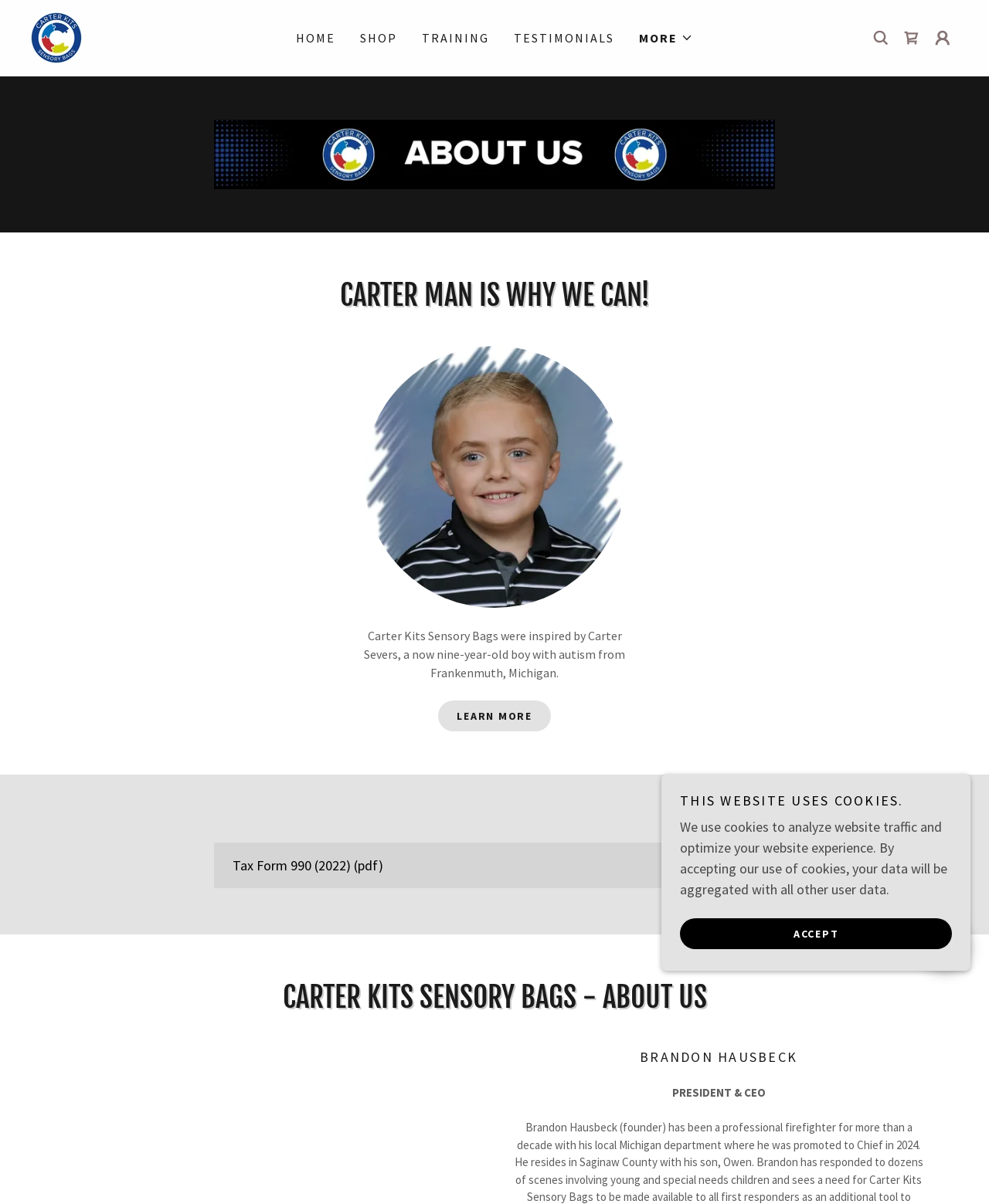Determine the coordinates of the bounding box for the clickable area needed to execute this instruction: "Download Tax Form 990".

[0.688, 0.711, 0.765, 0.727]